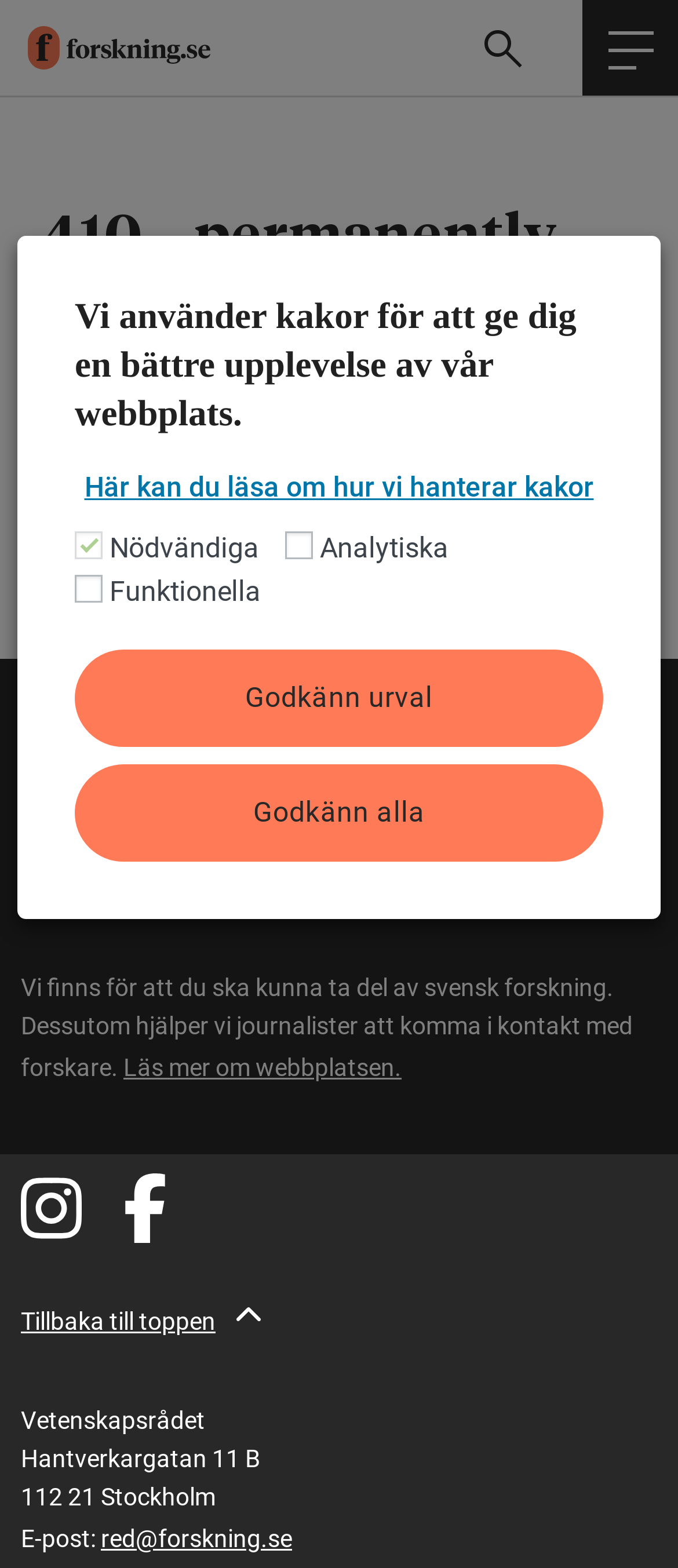Please specify the bounding box coordinates of the clickable section necessary to execute the following command: "Share via Facebook".

None